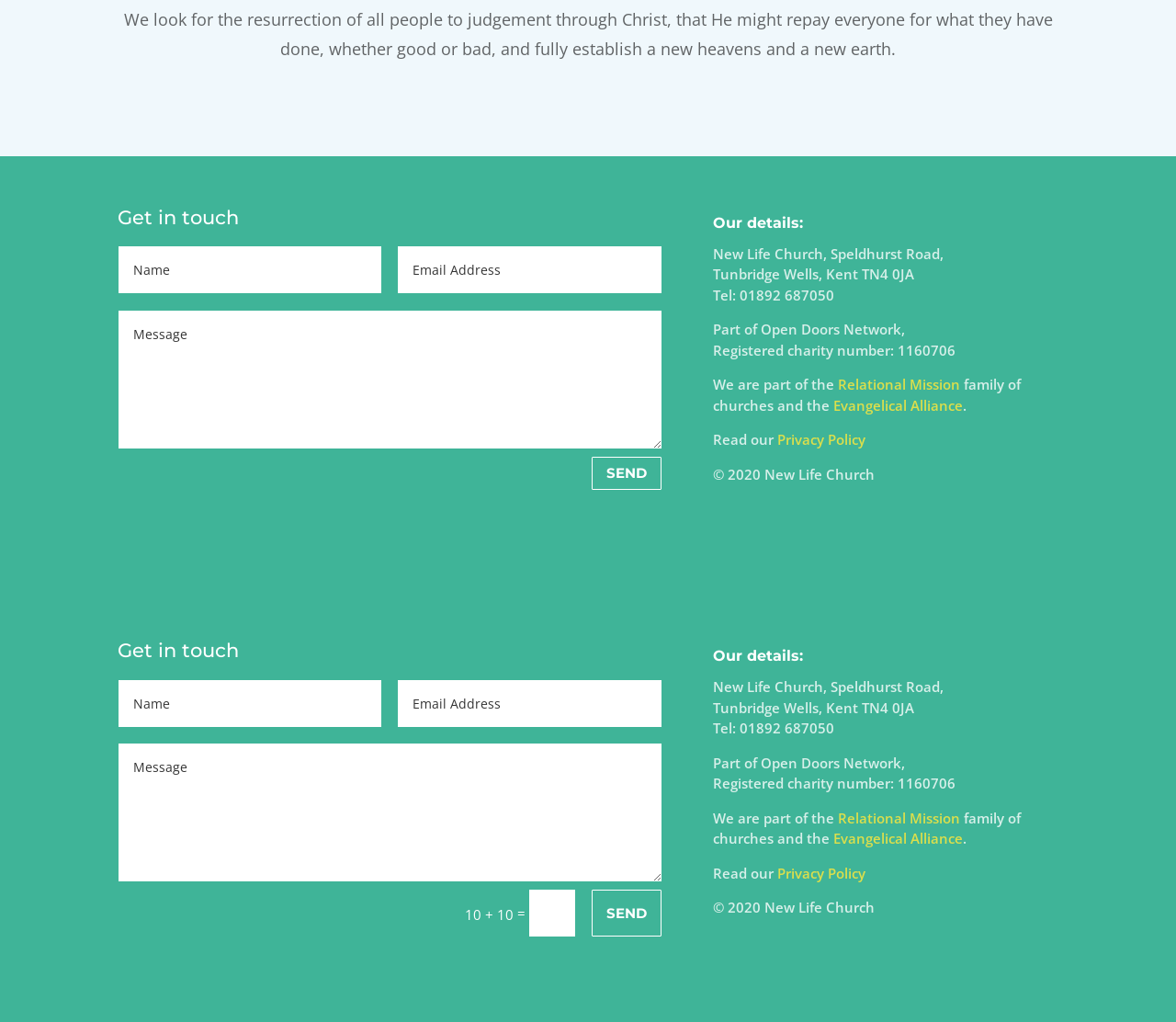Using the information in the image, give a comprehensive answer to the question: 
What is the phone number of New Life Church?

The phone number of New Life Church can be found in the 'Our details:' section of the webpage, which lists the phone number as 01892 687050.